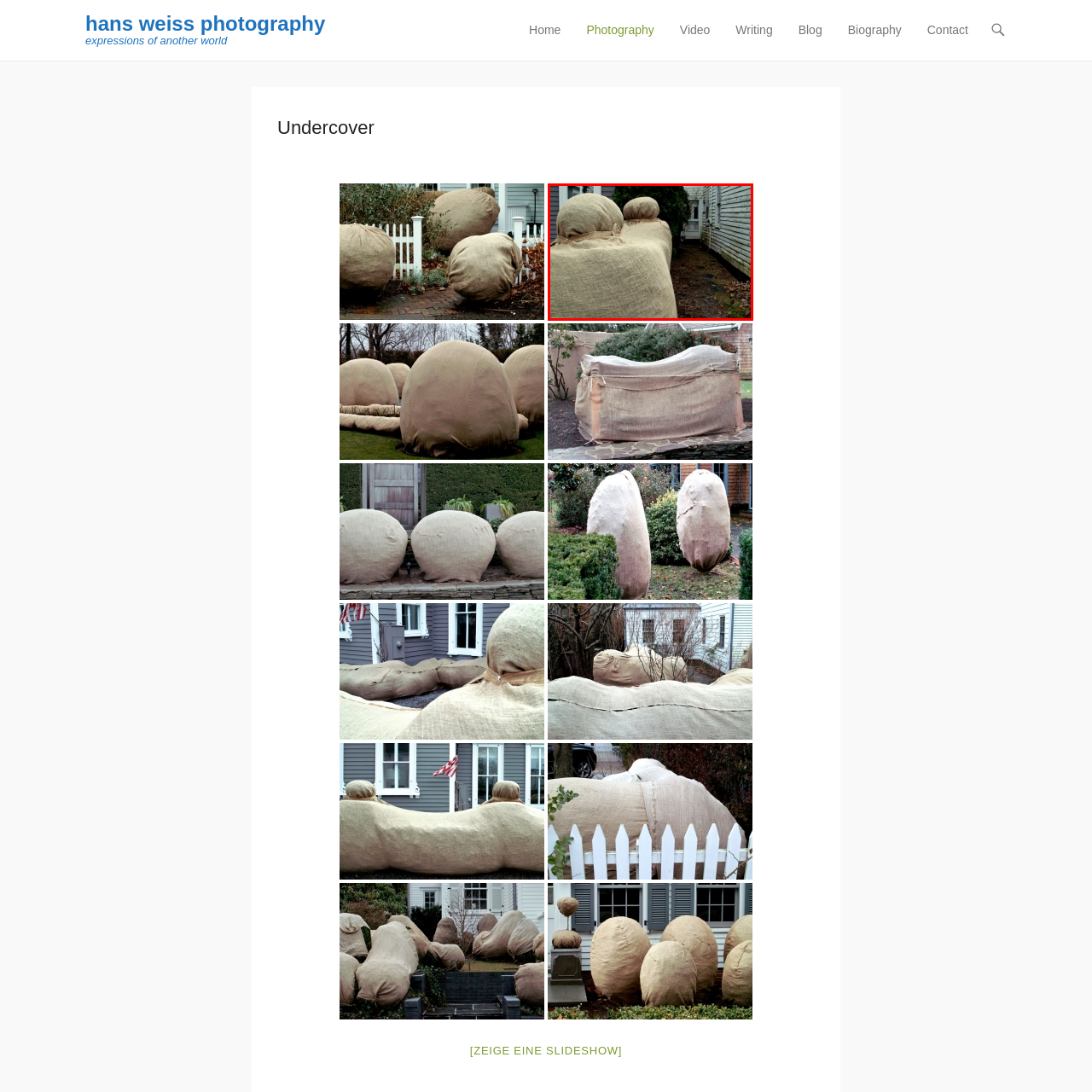Focus your attention on the picture enclosed within the red border and formulate a detailed answer to the question below, using the image as your primary reference: 
What are the two rounded objects wrapped in?

The two rounded objects in the foreground are wrapped in burlap, which is a protective covering, possibly to shield plants or garden furniture from the elements.